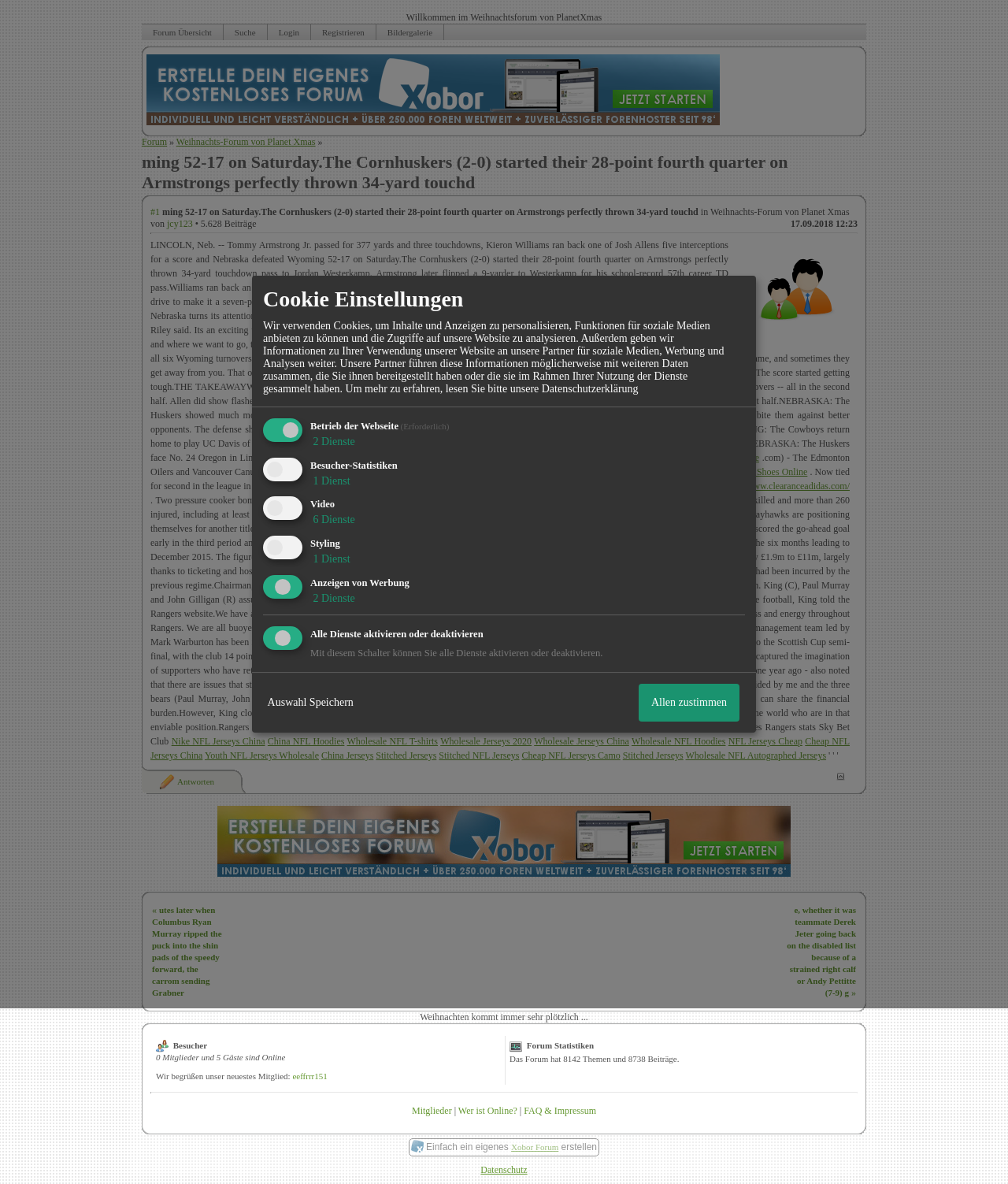Identify the bounding box coordinates of the area that should be clicked in order to complete the given instruction: "Click on the 'jcy123' link". The bounding box coordinates should be four float numbers between 0 and 1, i.e., [left, top, right, bottom].

[0.166, 0.184, 0.191, 0.194]